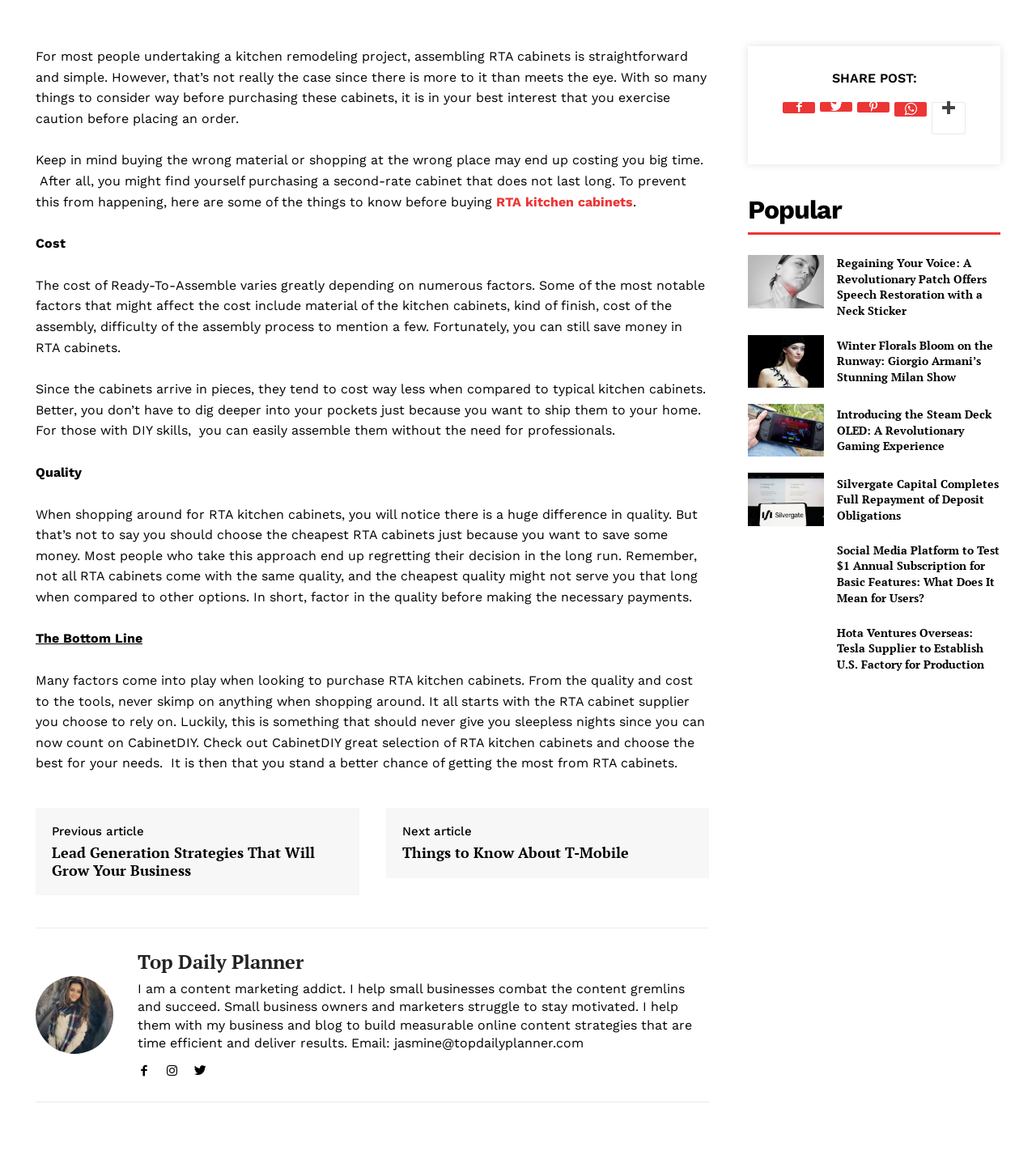Please specify the bounding box coordinates of the element that should be clicked to execute the given instruction: 'Click on the link to learn more about RTA kitchen cabinets'. Ensure the coordinates are four float numbers between 0 and 1, expressed as [left, top, right, bottom].

[0.479, 0.168, 0.611, 0.182]